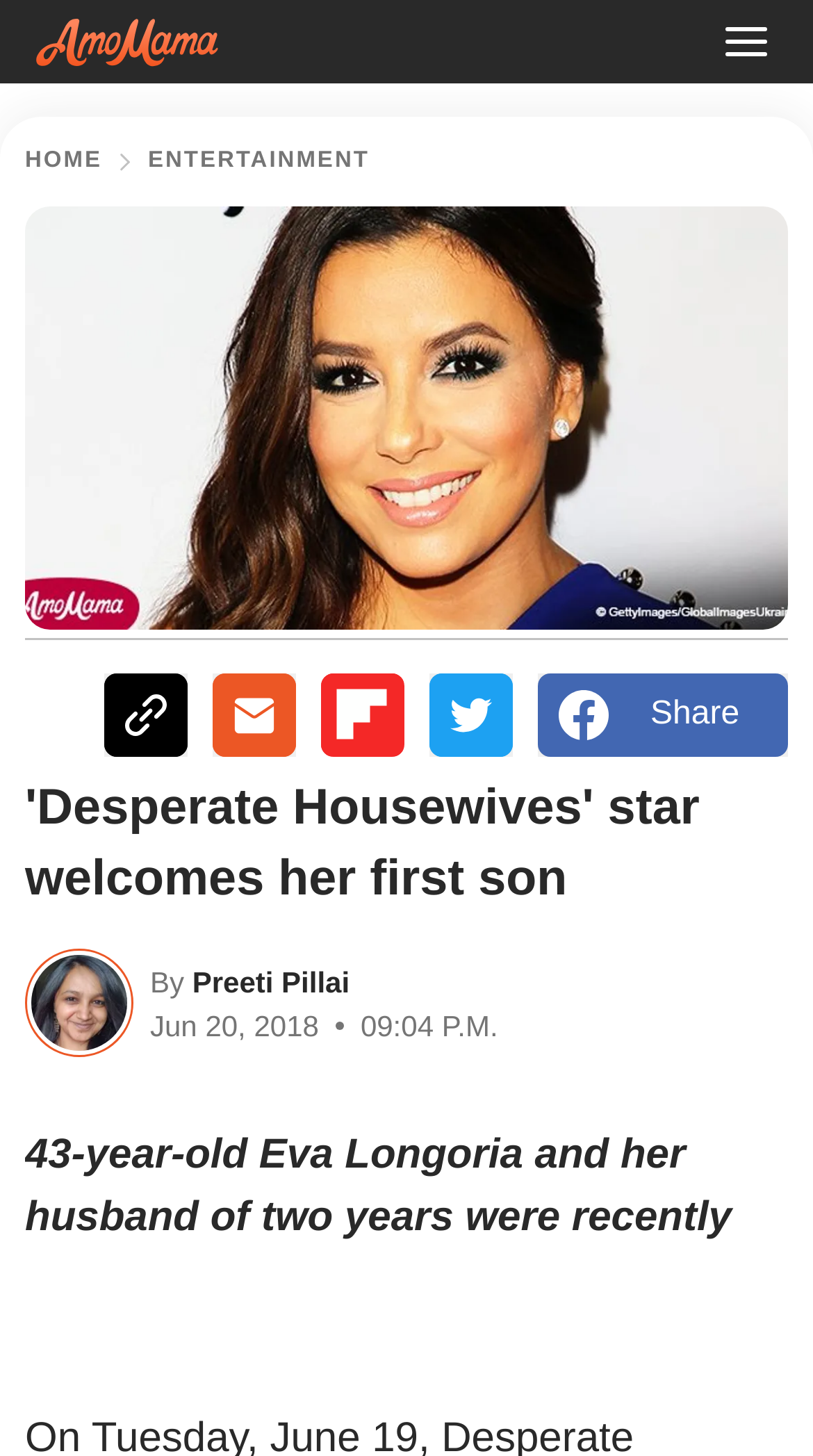Answer the question with a single word or phrase: 
What is the name of the actress who gave birth?

Eva Longoria